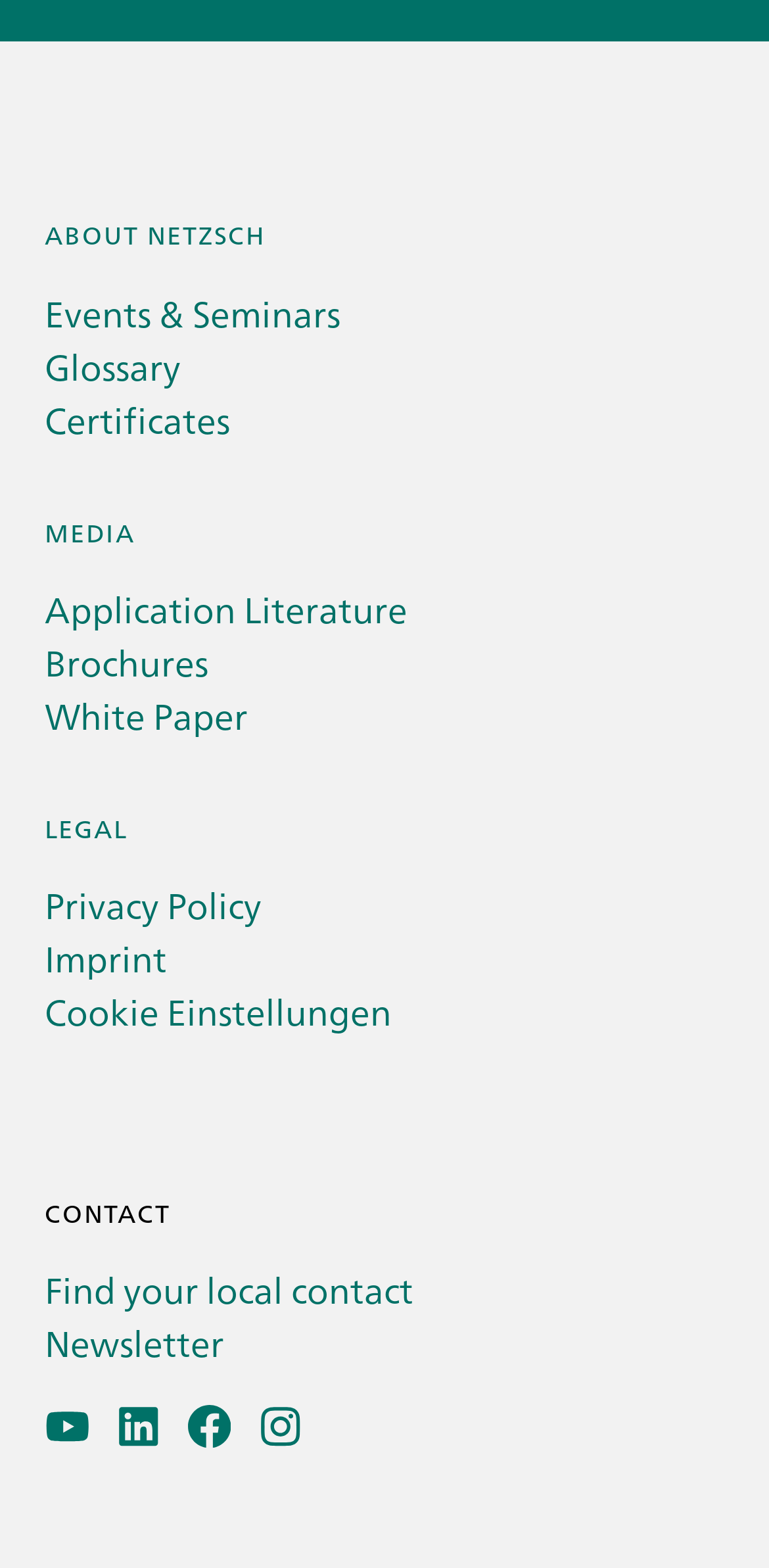Please mark the bounding box coordinates of the area that should be clicked to carry out the instruction: "View Events & Seminars".

[0.058, 0.183, 0.442, 0.214]